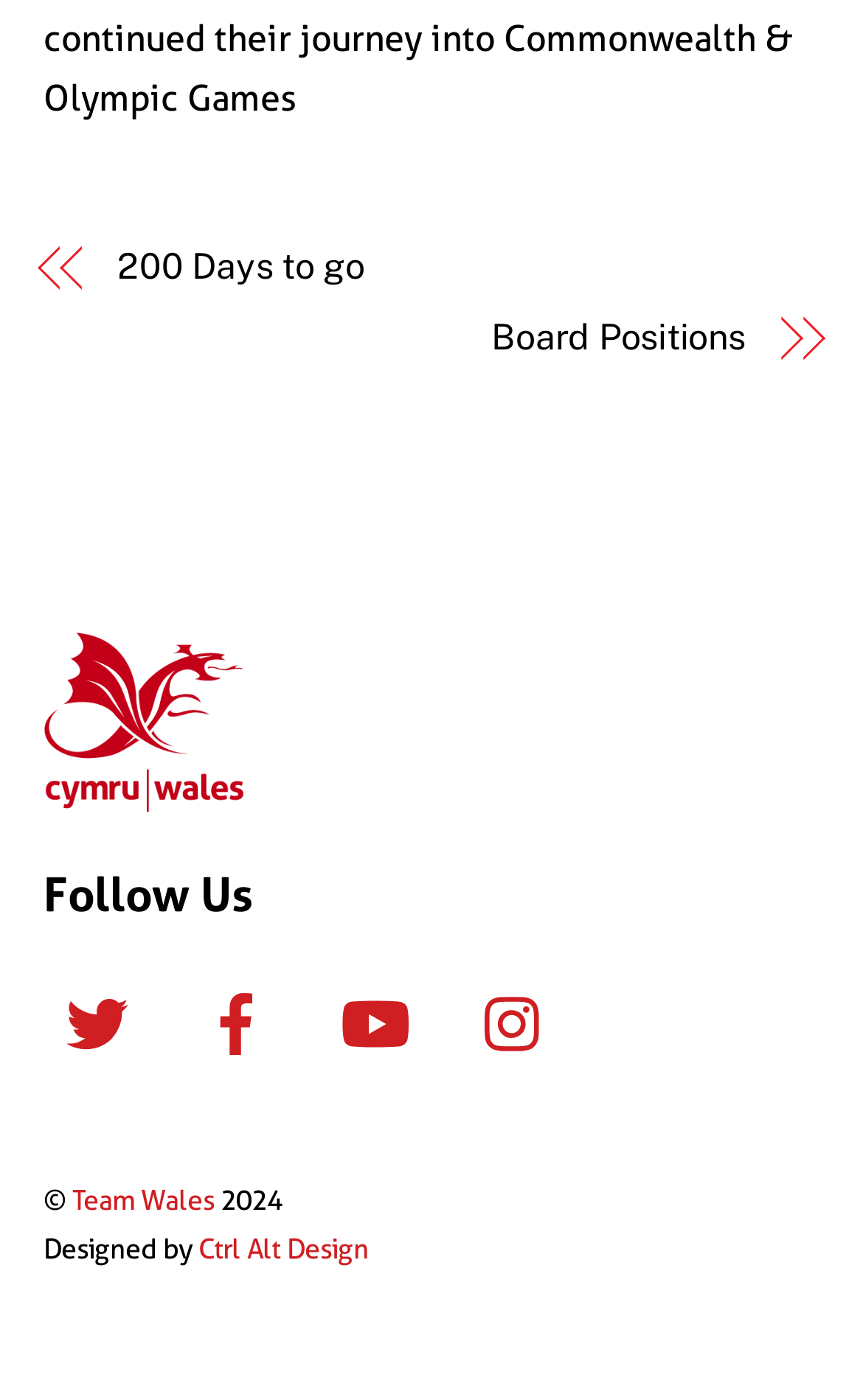Respond with a single word or phrase to the following question:
How many images are present on the webpage?

5